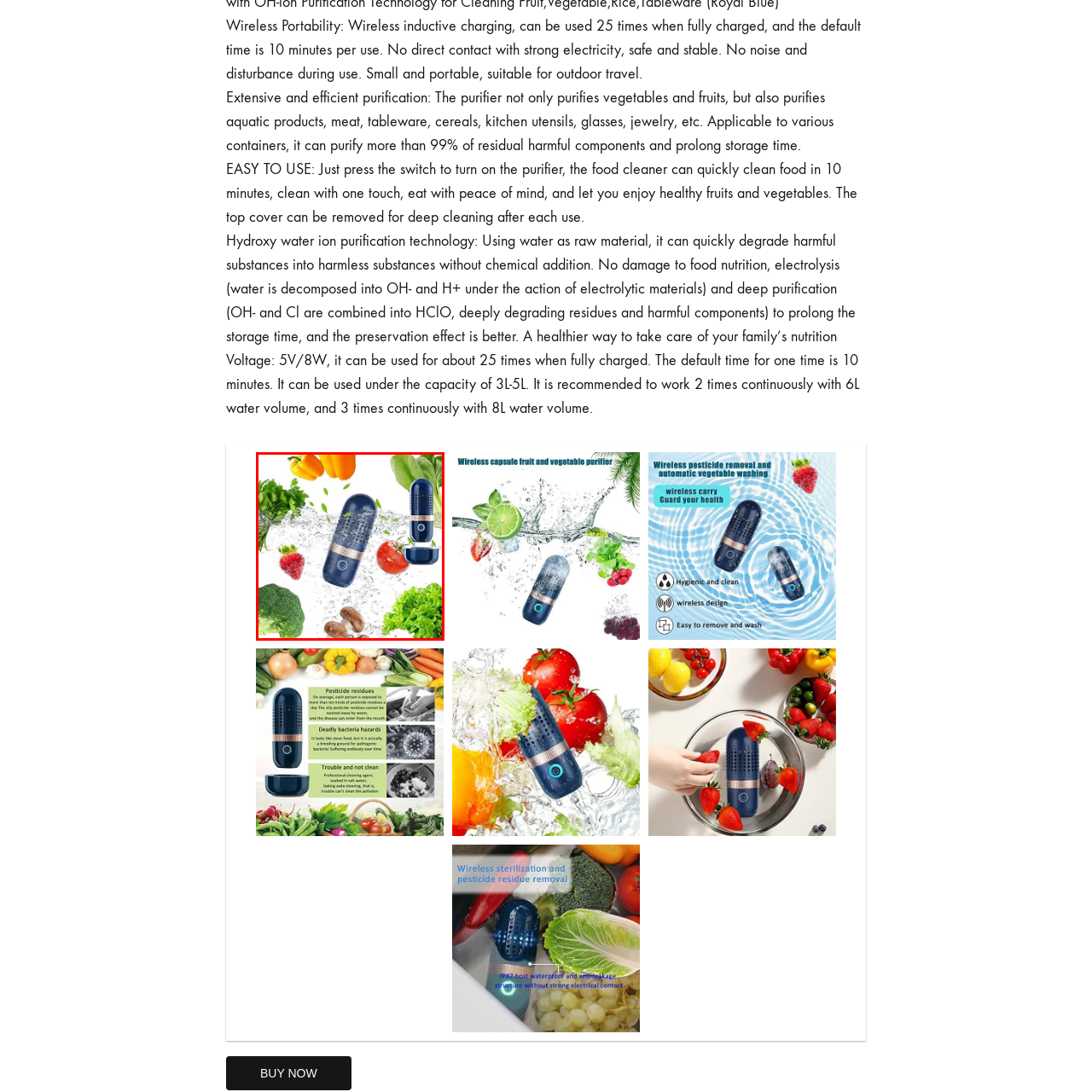Observe the section highlighted in yellow, What type of technology does the purifier utilize? 
Please respond using a single word or phrase.

Hydroxy water ion purification